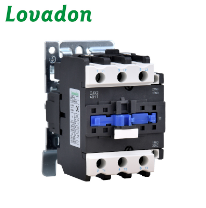Detail all significant aspects of the image you see.

The image showcases the CJX2-4011 Contactor, a crucial component for industrial and commercial electrical systems. It features a robust design with multiple connection terminals, highlighted by blue actuating components that indicate its functionality. The contactor is mounted on a metal base, ensuring durability and stability in various applications. The prominent branding of "Lovadon" at the top suggests a product known for reliability and quality in electrical control. This model is designed for use in circuits with rated voltages up to 660V and rated currents up to 95A, making it suitable for frequent operational demands across a variety of environments.